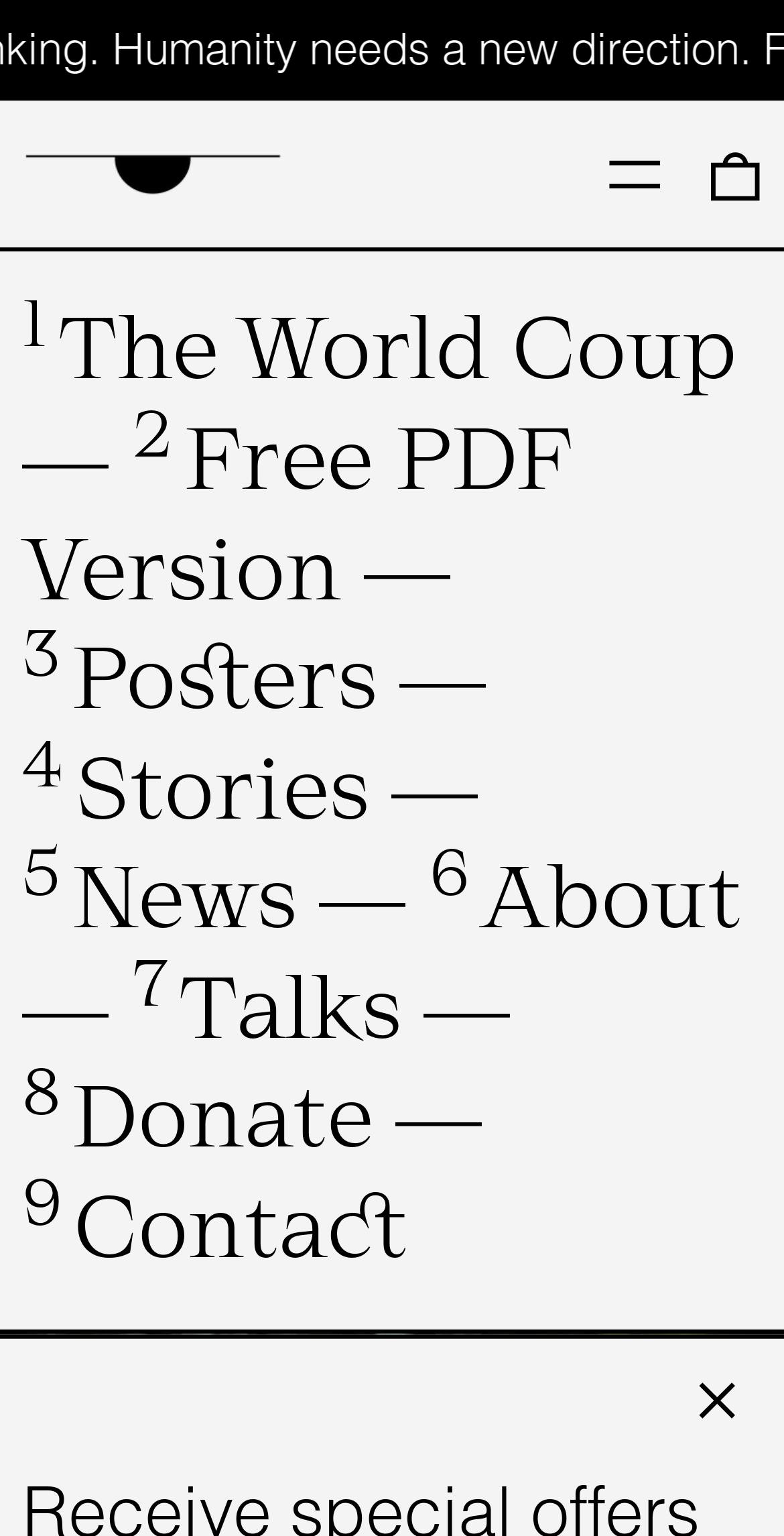What is the position of the 'Close' button?
Please respond to the question with as much detail as possible.

I found the answer by looking at the bounding box coordinates of the 'Close' button, which are [0.859, 0.475, 0.972, 0.533]. These coordinates suggest that the button is located in the top-right corner of the webpage.